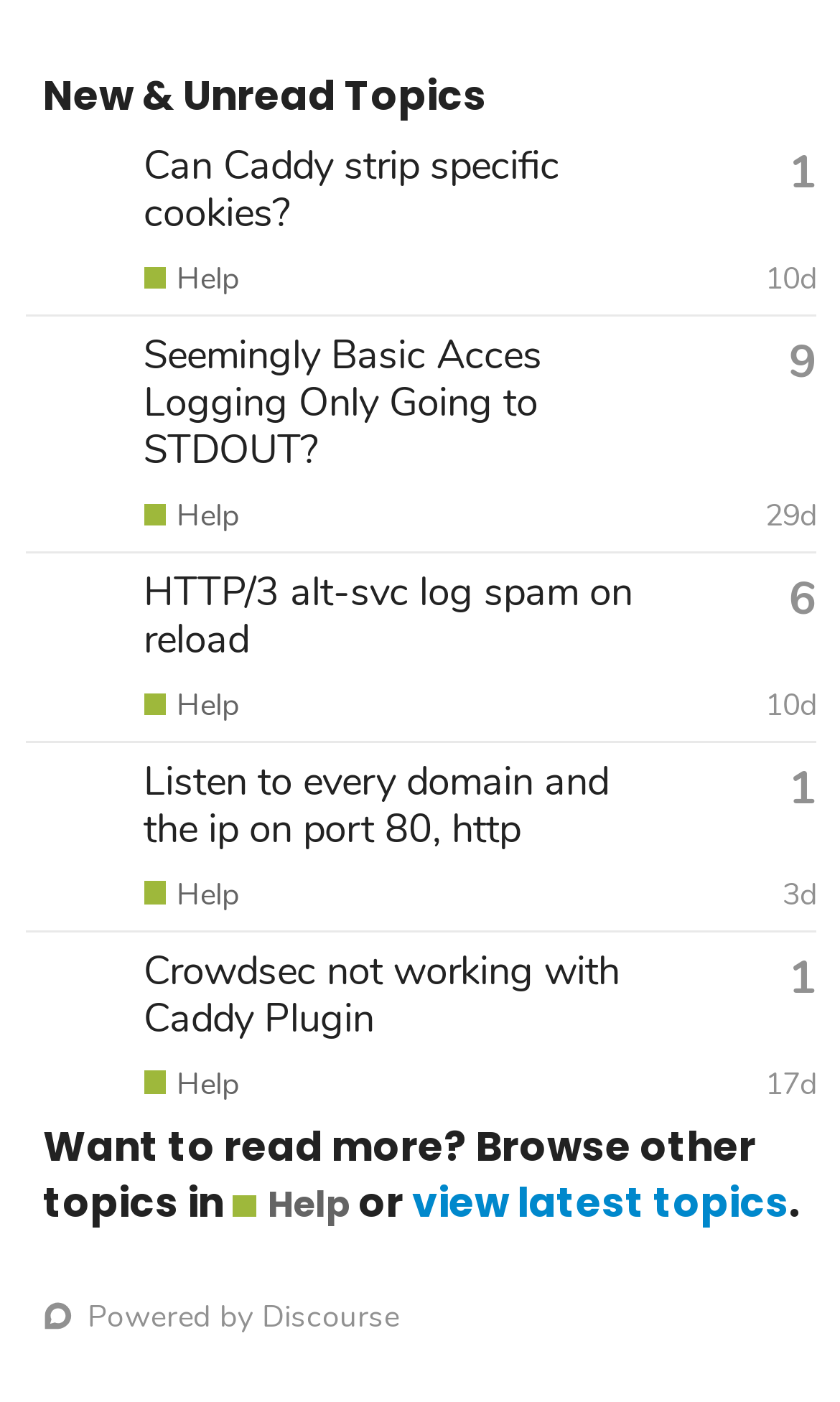Please provide the bounding box coordinates for the element that needs to be clicked to perform the instruction: "View topic 'Can Caddy strip specific cookies?'". The coordinates must consist of four float numbers between 0 and 1, formatted as [left, top, right, bottom].

[0.029, 0.102, 0.973, 0.226]